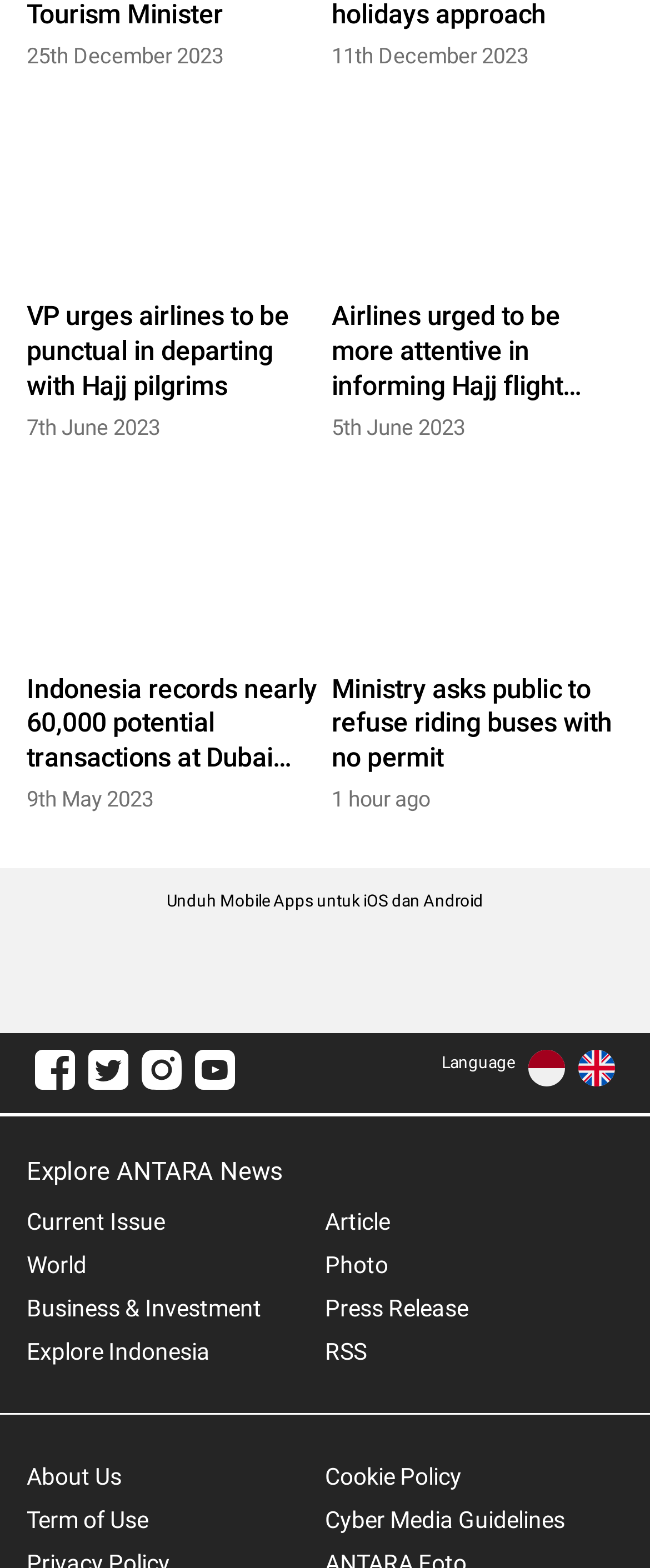Identify the bounding box coordinates for the region to click in order to carry out this instruction: "View all posts by Diane Van Leunen". Provide the coordinates using four float numbers between 0 and 1, formatted as [left, top, right, bottom].

None